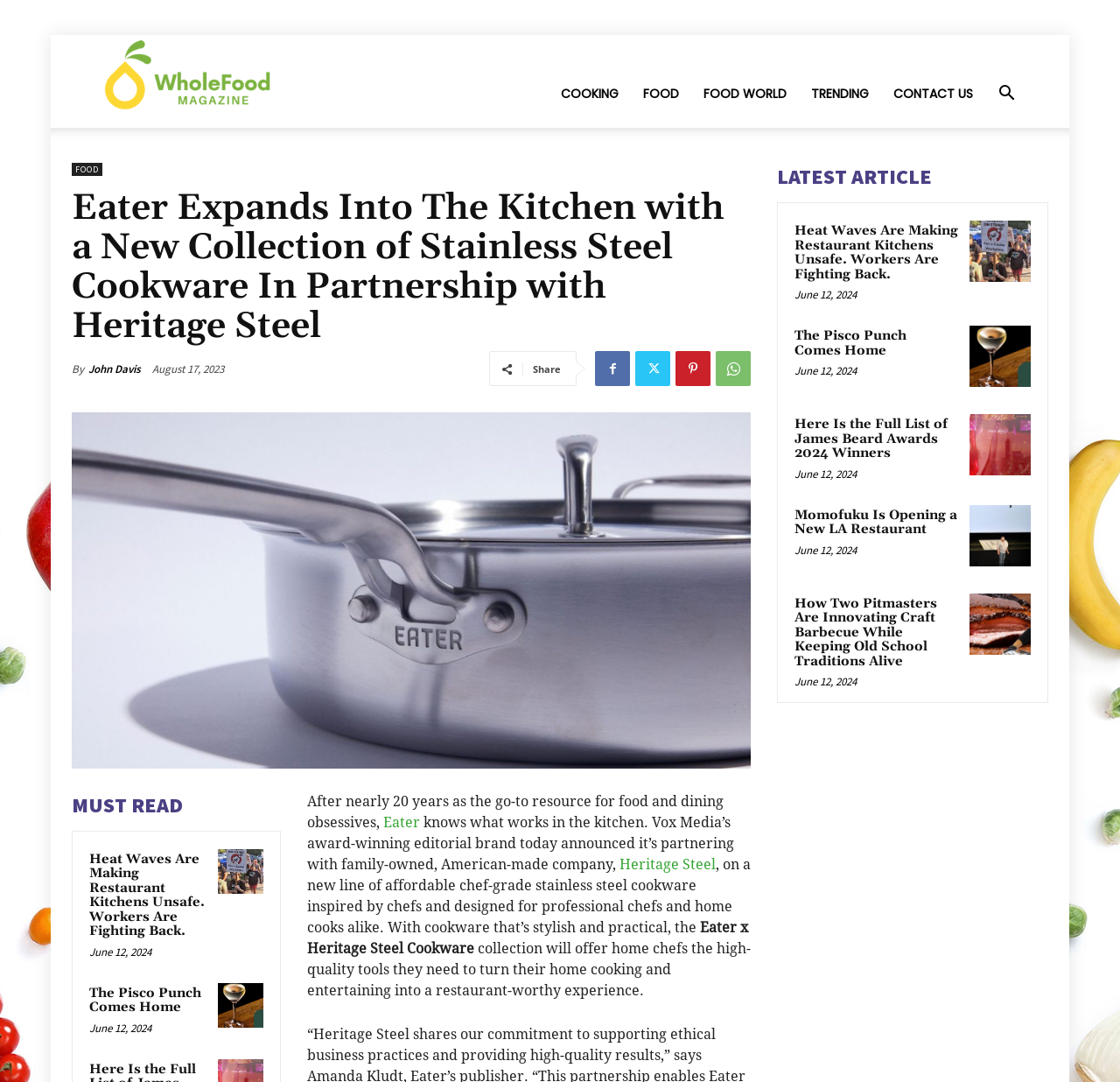Please identify the bounding box coordinates of the element's region that I should click in order to complete the following instruction: "Read the article about Eater expanding into the kitchen". The bounding box coordinates consist of four float numbers between 0 and 1, i.e., [left, top, right, bottom].

[0.064, 0.175, 0.67, 0.321]